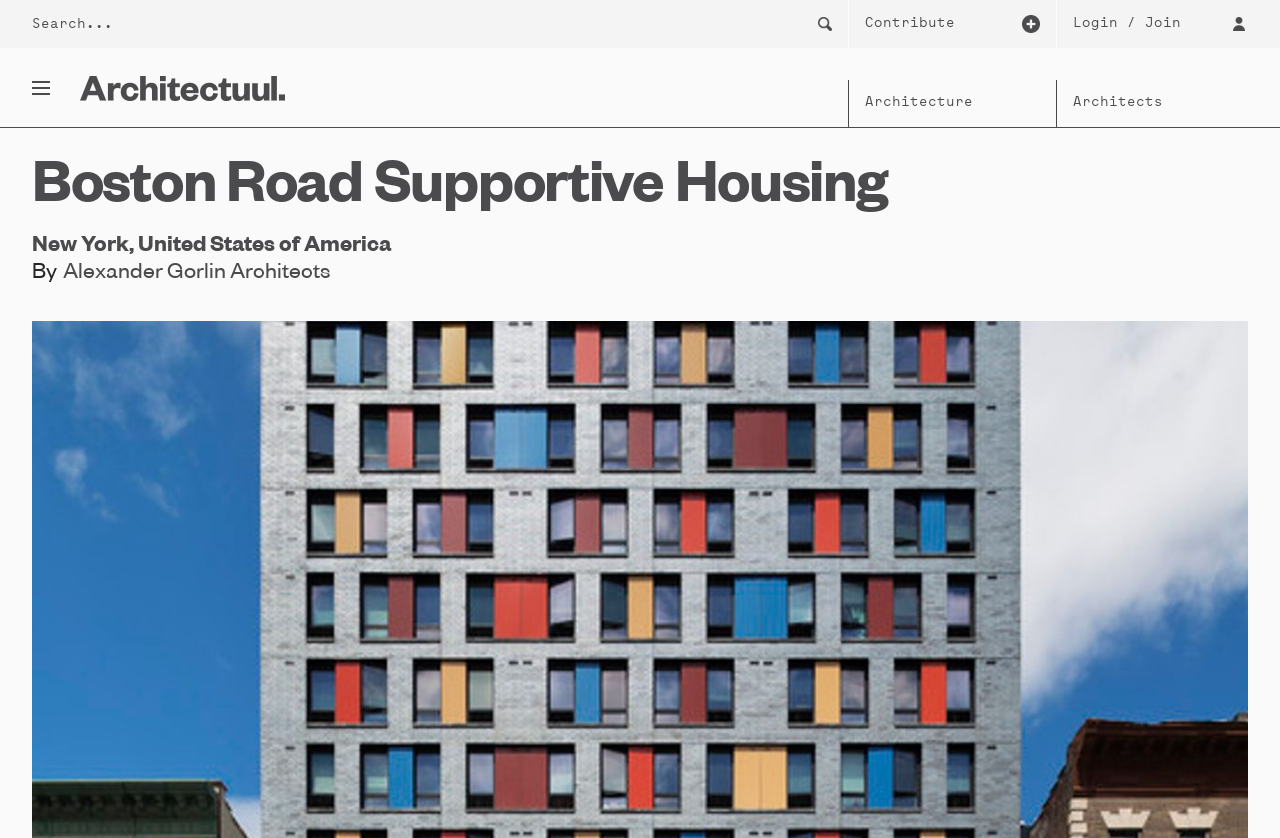Using a single word or phrase, answer the following question: 
What is the name of the supportive housing project?

Boston Road Supportive Housing